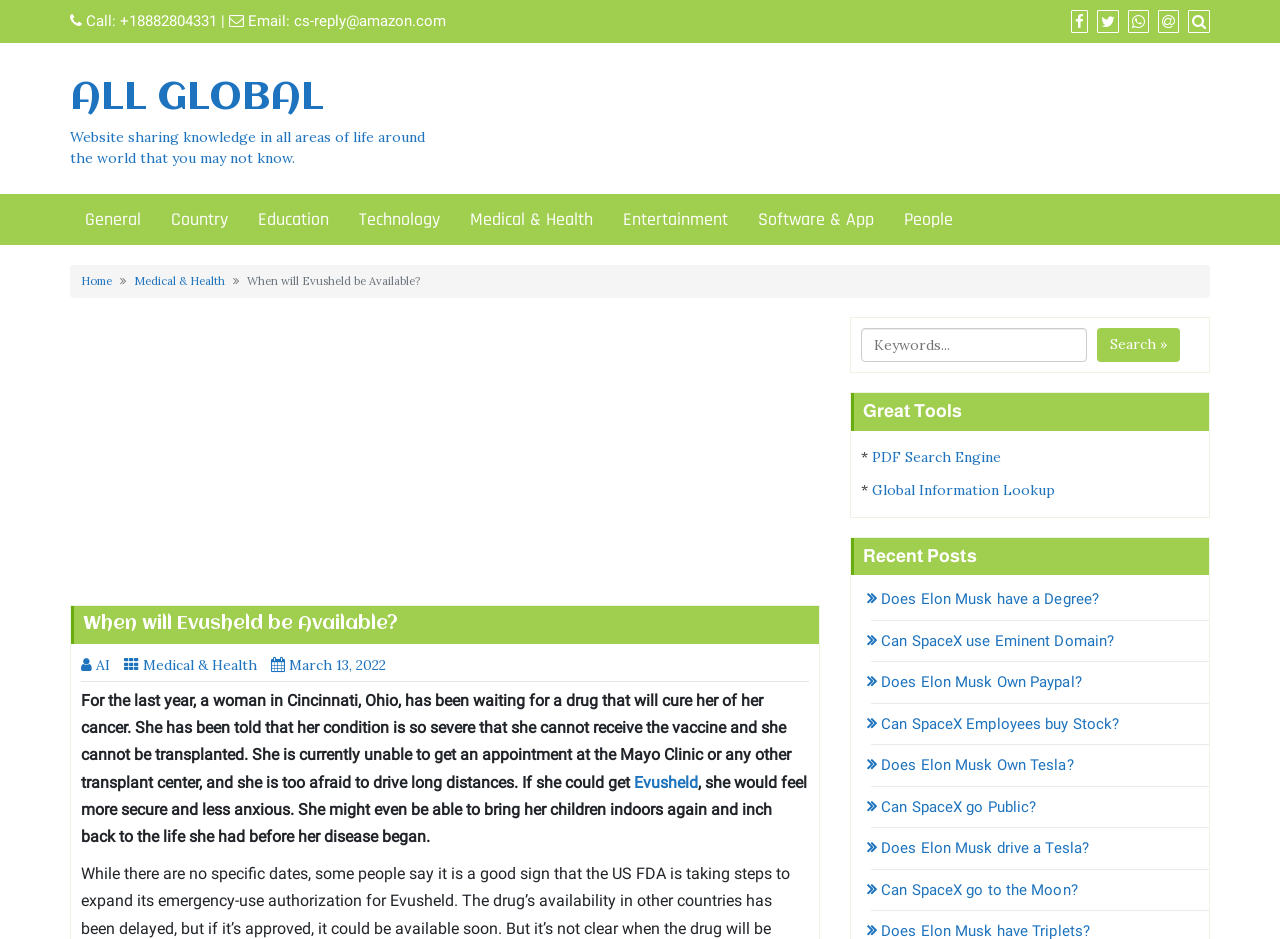Determine the bounding box coordinates of the clickable element to achieve the following action: 'Search using the PDF Search Engine tool'. Provide the coordinates as four float values between 0 and 1, formatted as [left, top, right, bottom].

[0.681, 0.477, 0.782, 0.496]